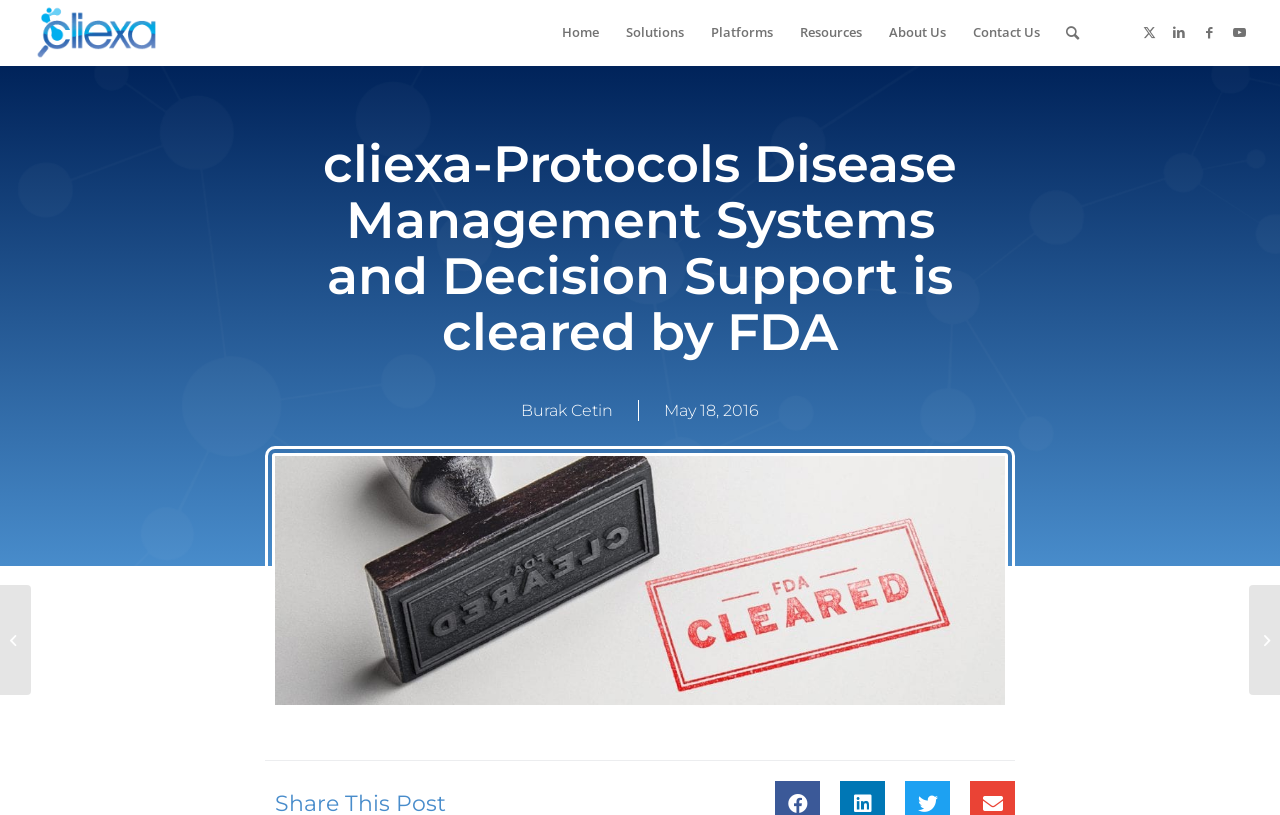Please reply to the following question using a single word or phrase: 
How many social media links are present?

4